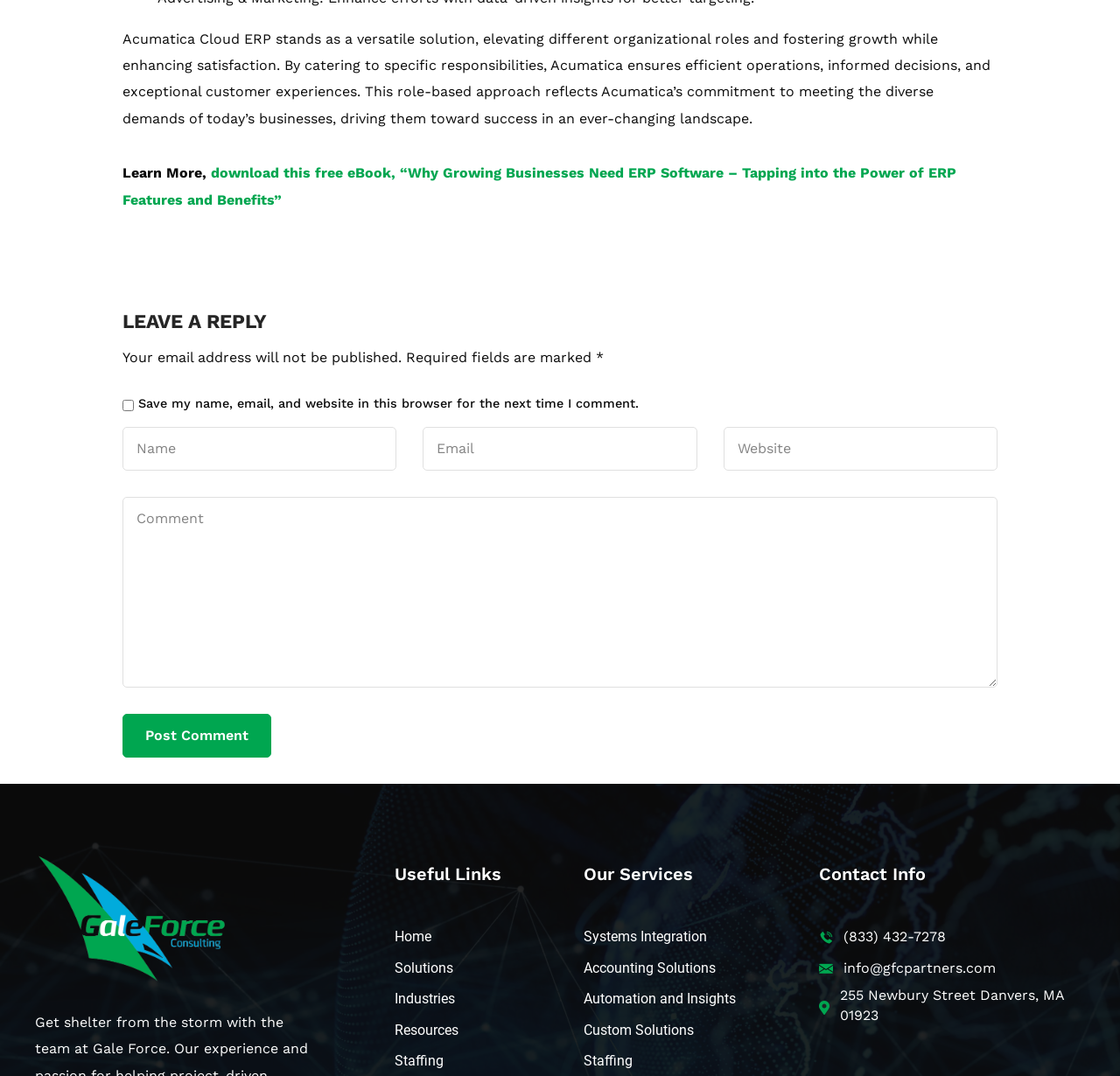Please find the bounding box coordinates of the element's region to be clicked to carry out this instruction: "Visit the 'Solutions' page".

[0.352, 0.888, 0.521, 0.912]